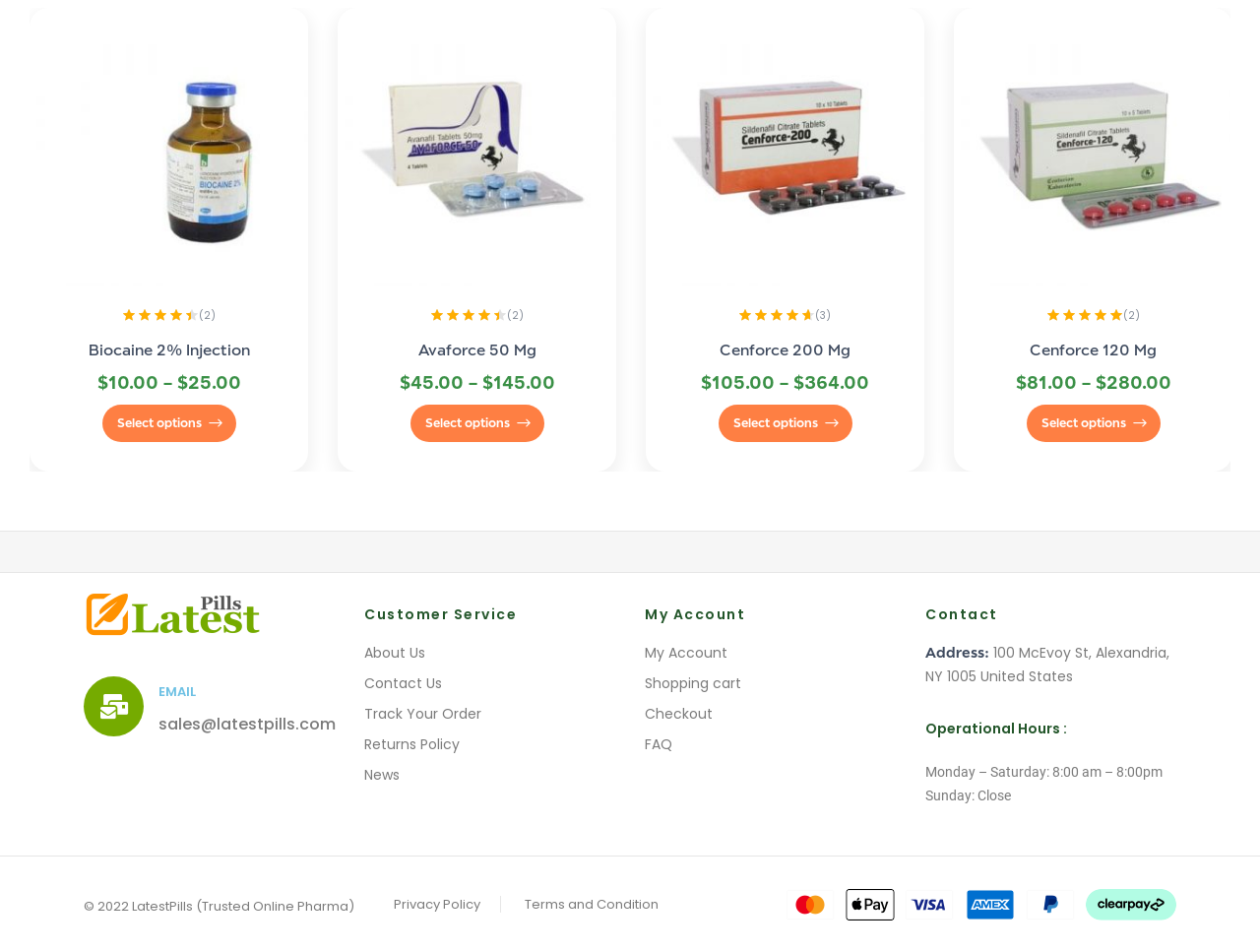Utilize the details in the image to thoroughly answer the following question: What is the price range of Cenforce 200 Mg?

The price range of Cenforce 200 Mg can be found in the third product listing, where it is displayed as '$105.00 - $364.00' next to the product name.